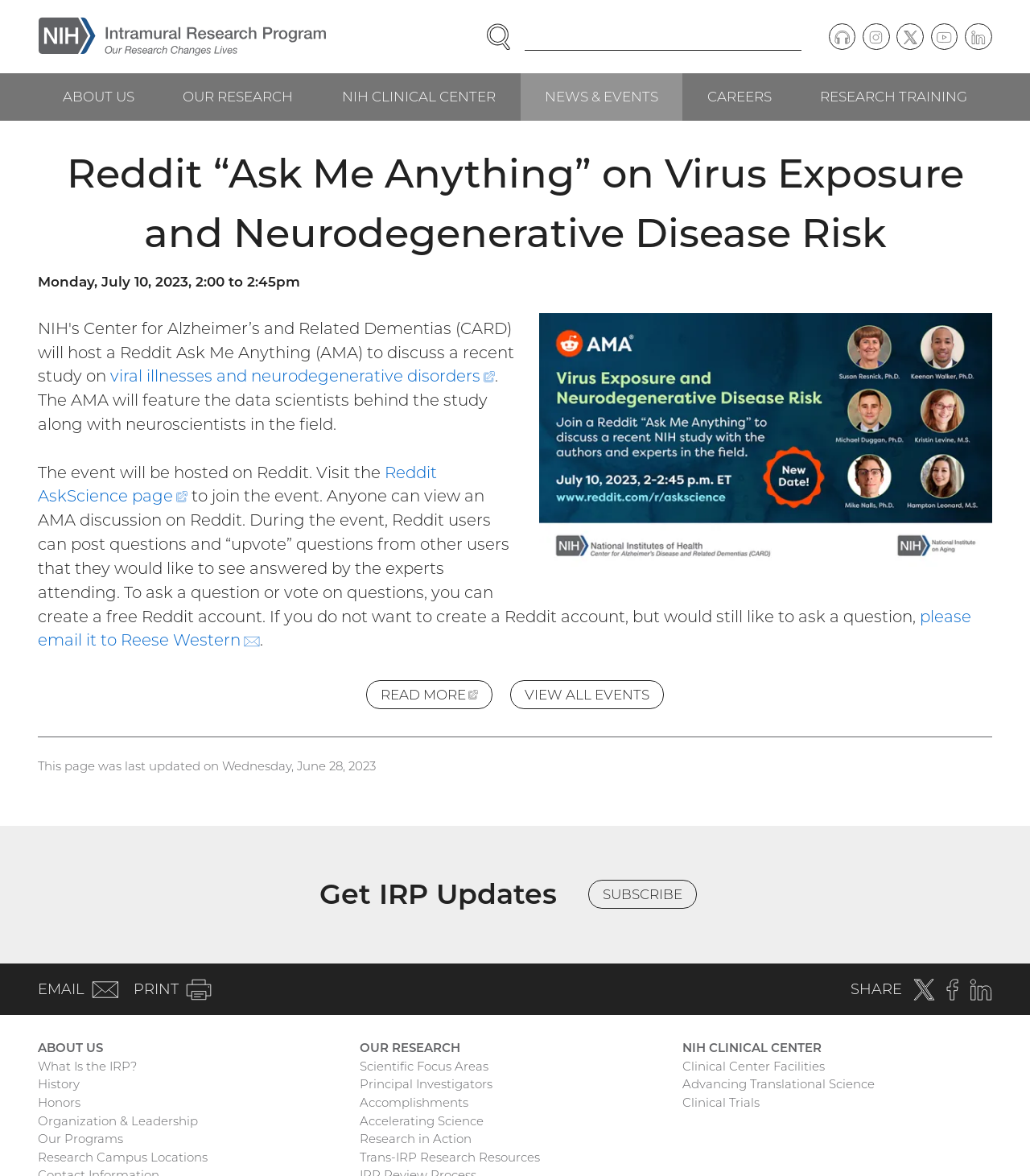What is the last updated date of this page?
Provide an in-depth and detailed answer to the question.

The last updated date of this page is Wednesday, June 28, 2023, as mentioned in the text 'This page was last updated on Wednesday, June 28, 2023'.